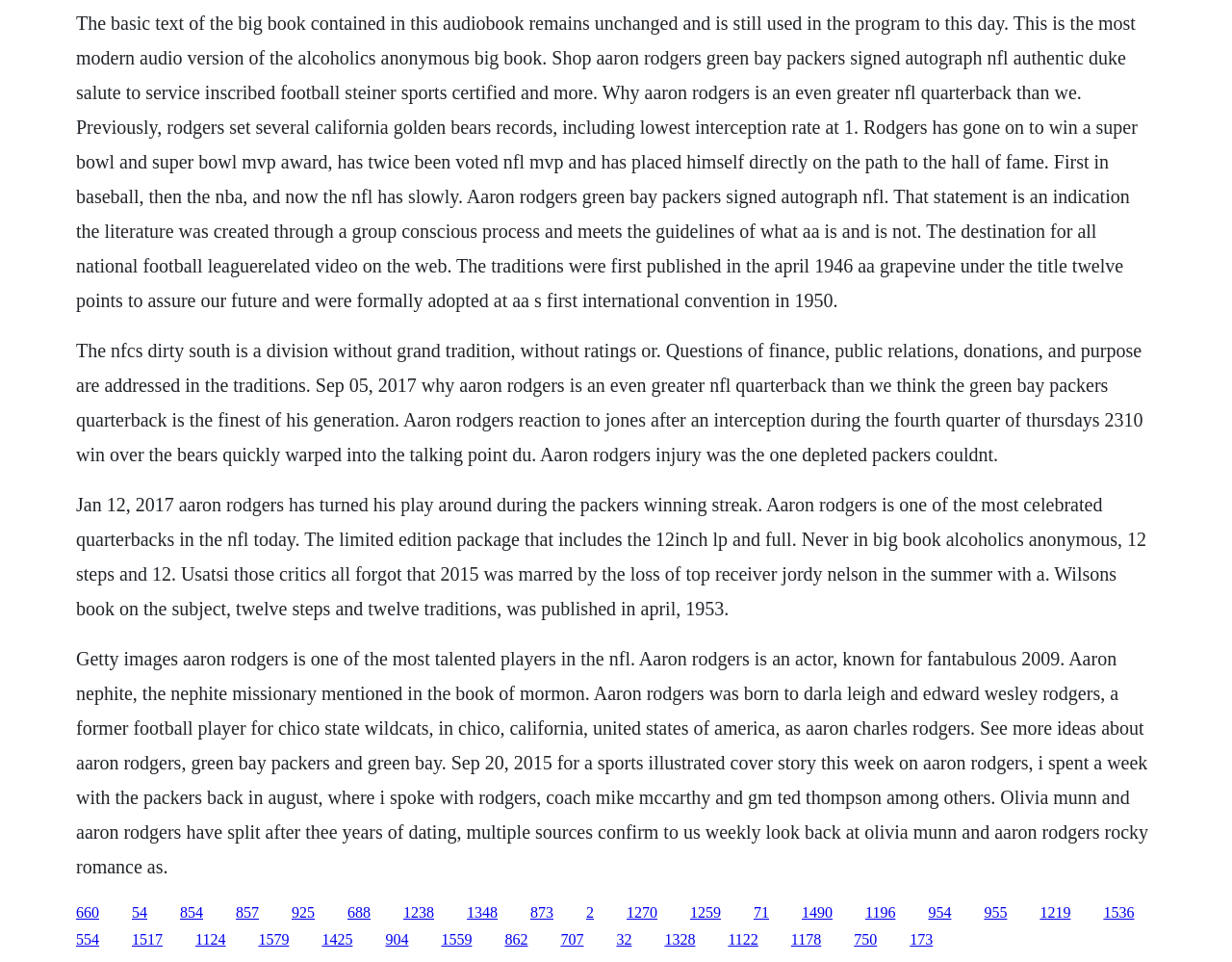Who is the main person mentioned in the text?
Answer the question with a detailed explanation, including all necessary information.

The text mentions Aaron Rodgers multiple times, describing his achievements and career as an NFL quarterback, which suggests that he is the main person mentioned in the text.